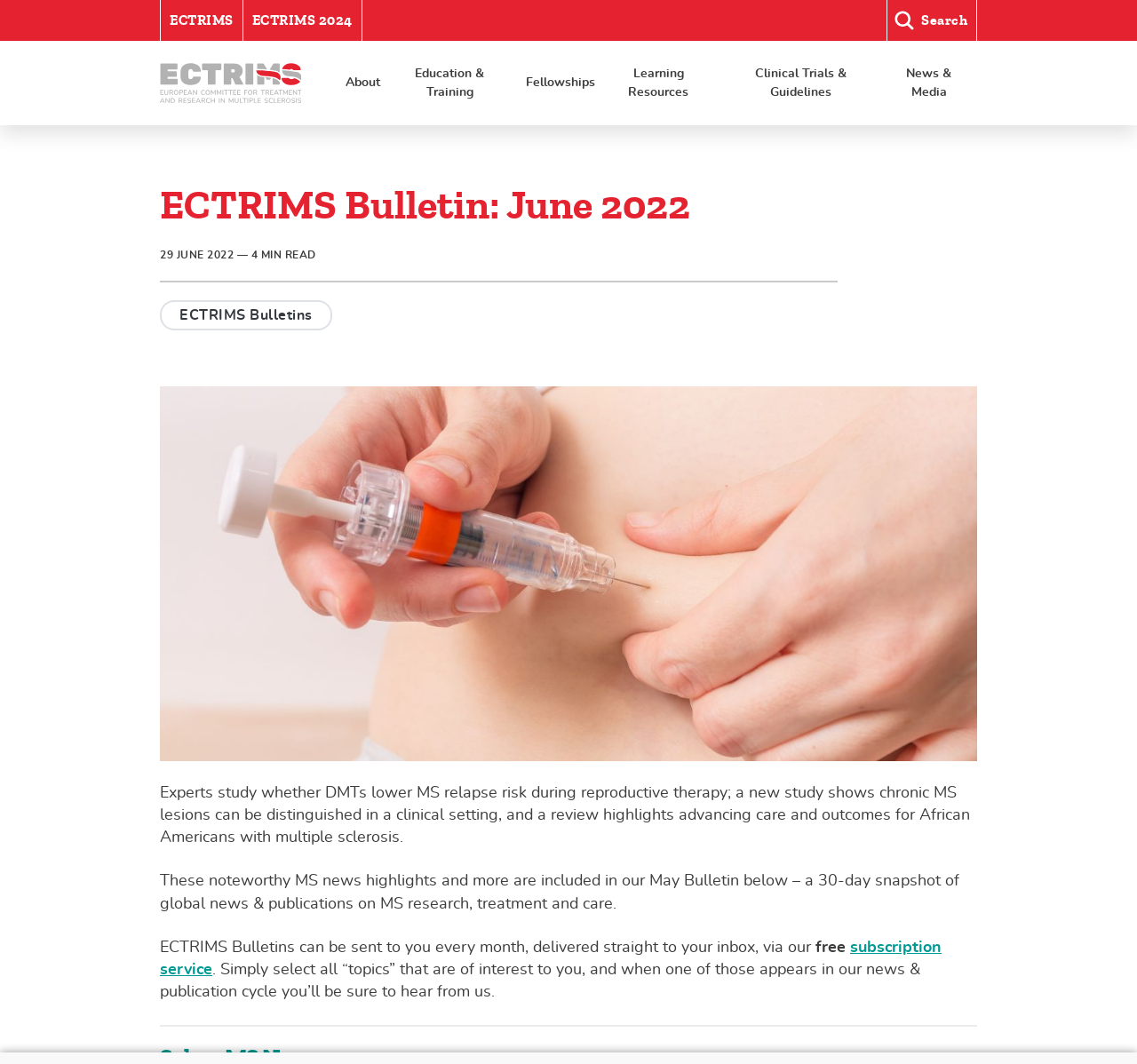What is the purpose of the subscription service?
Please provide a single word or phrase based on the screenshot.

To receive ECTRIMS Bulletins